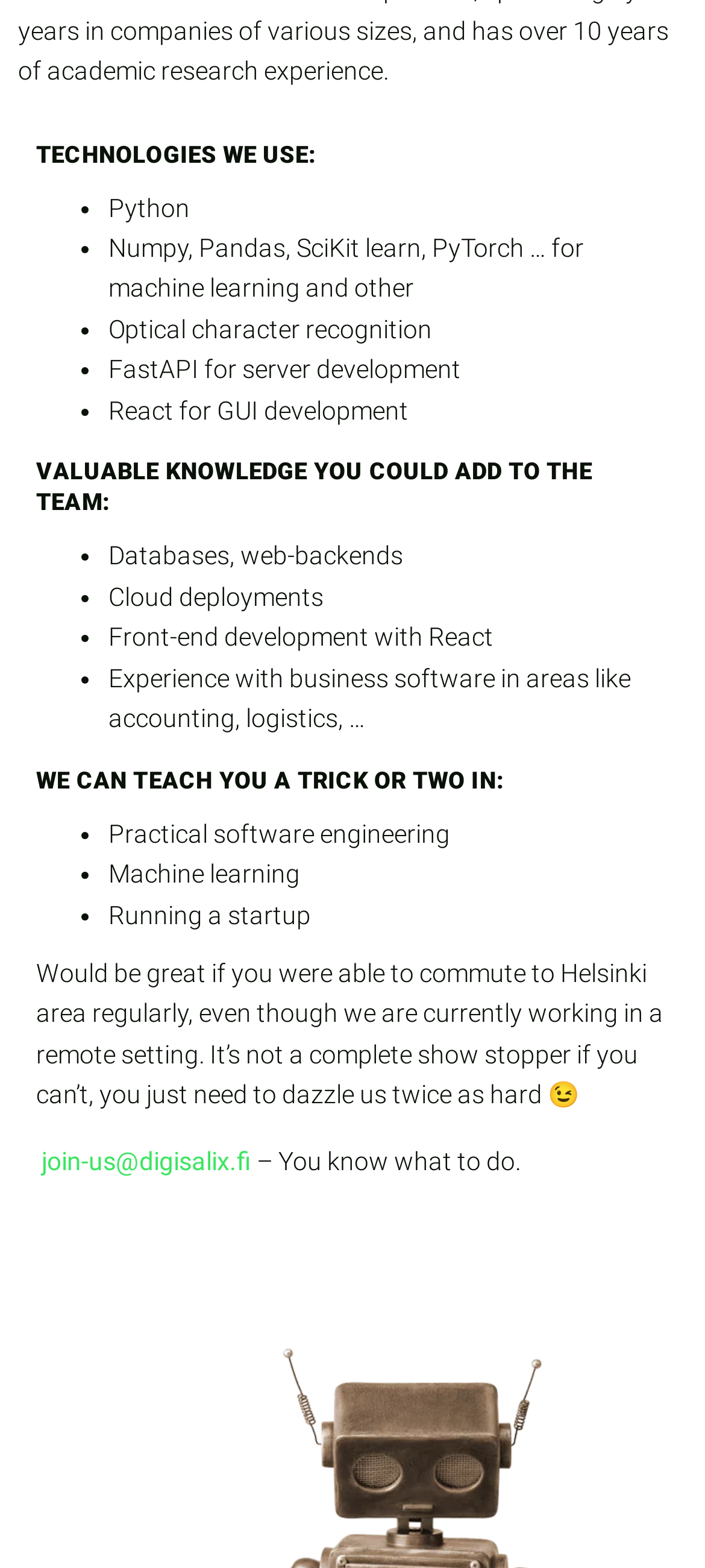Using the information from the screenshot, answer the following question thoroughly:
What is required for commuting?

I found this information in the paragraph that mentions commuting, which states that it would be great if the person could commute to the Helsinki area regularly.